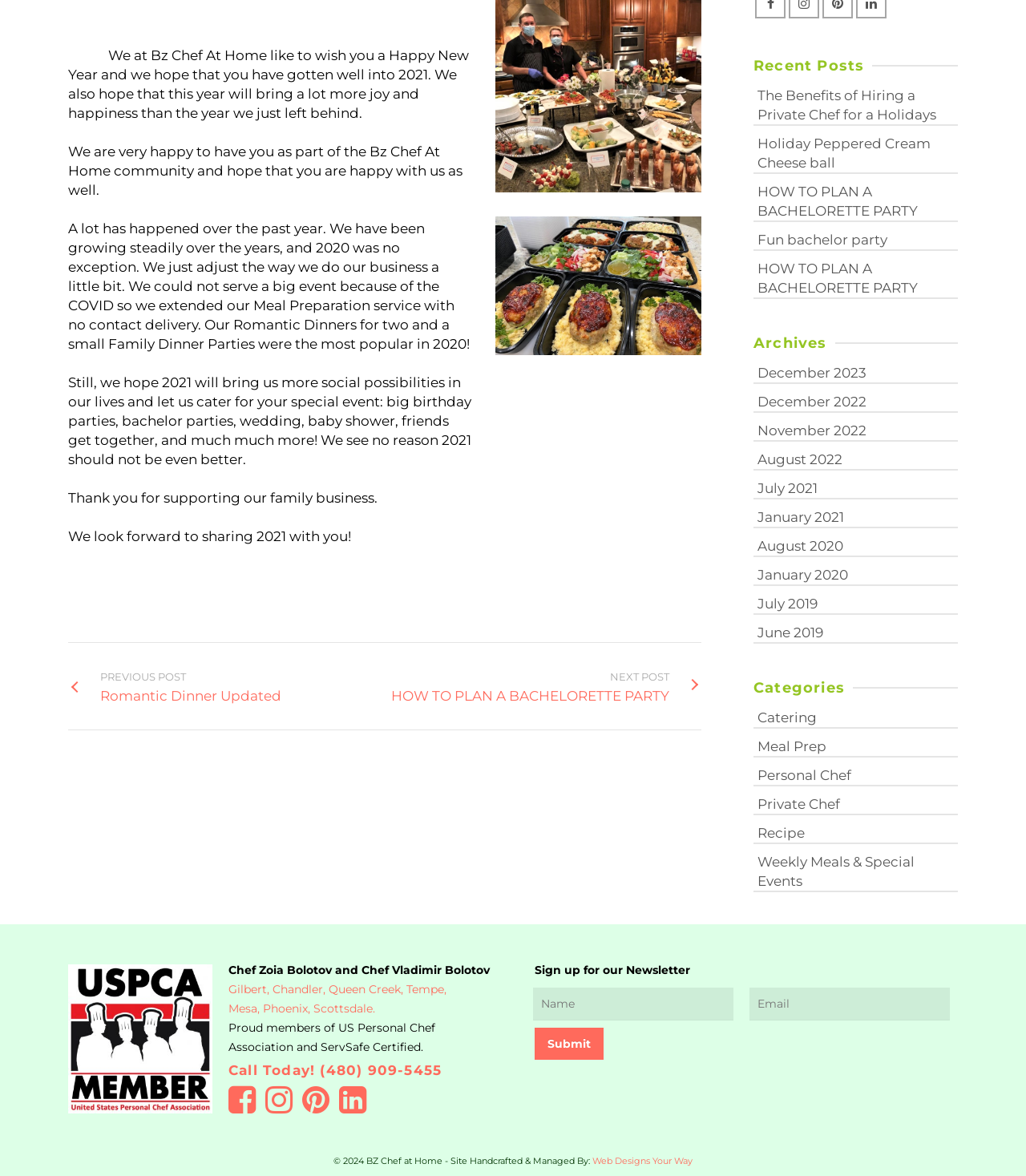Mark the bounding box of the element that matches the following description: "Seminar Flyer".

None